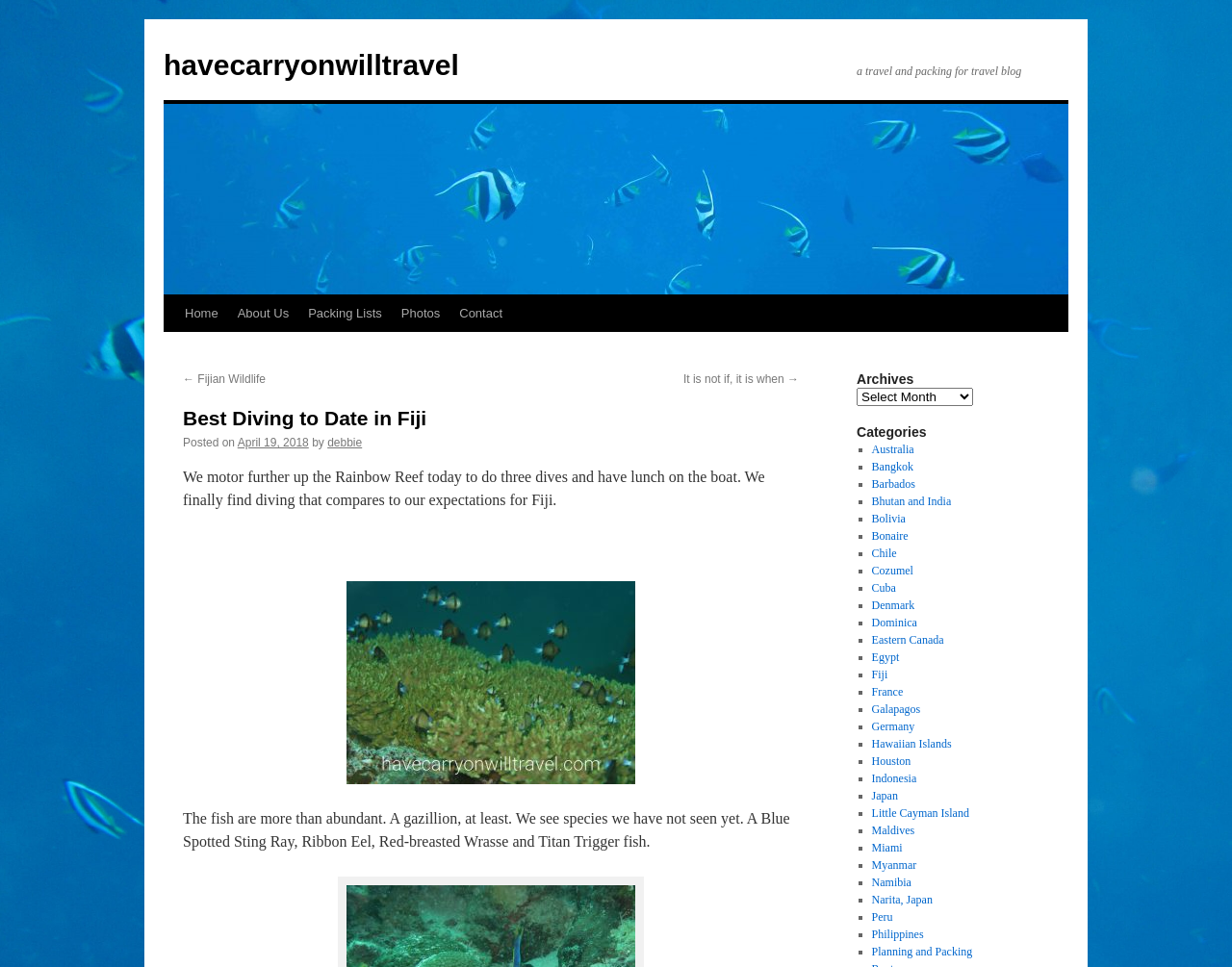Provide the bounding box coordinates of the area you need to click to execute the following instruction: "Read the 'Best Diving to Date in Fiji' article".

[0.148, 0.419, 0.648, 0.446]